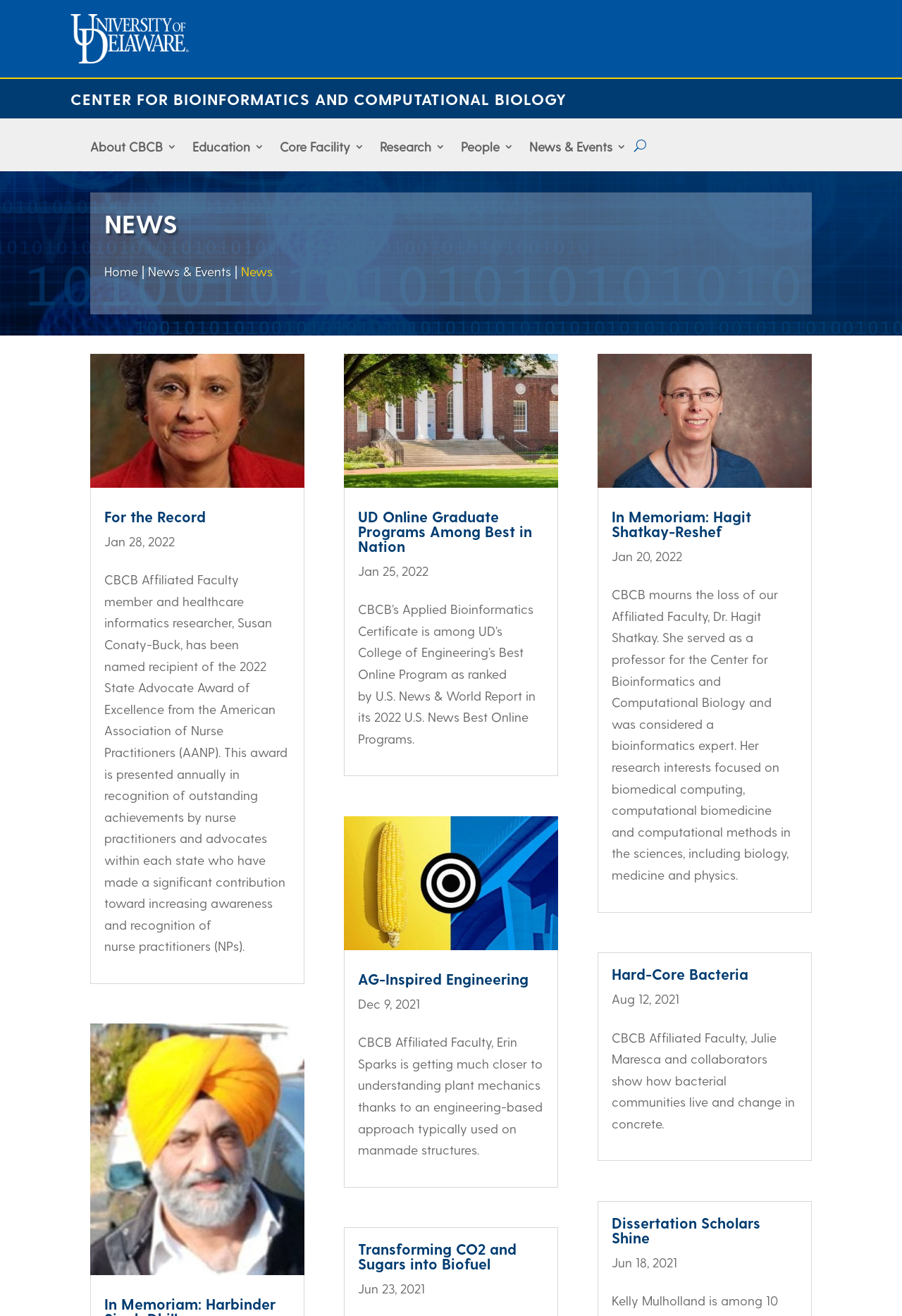Find the coordinates for the bounding box of the element with this description: "Documents".

None